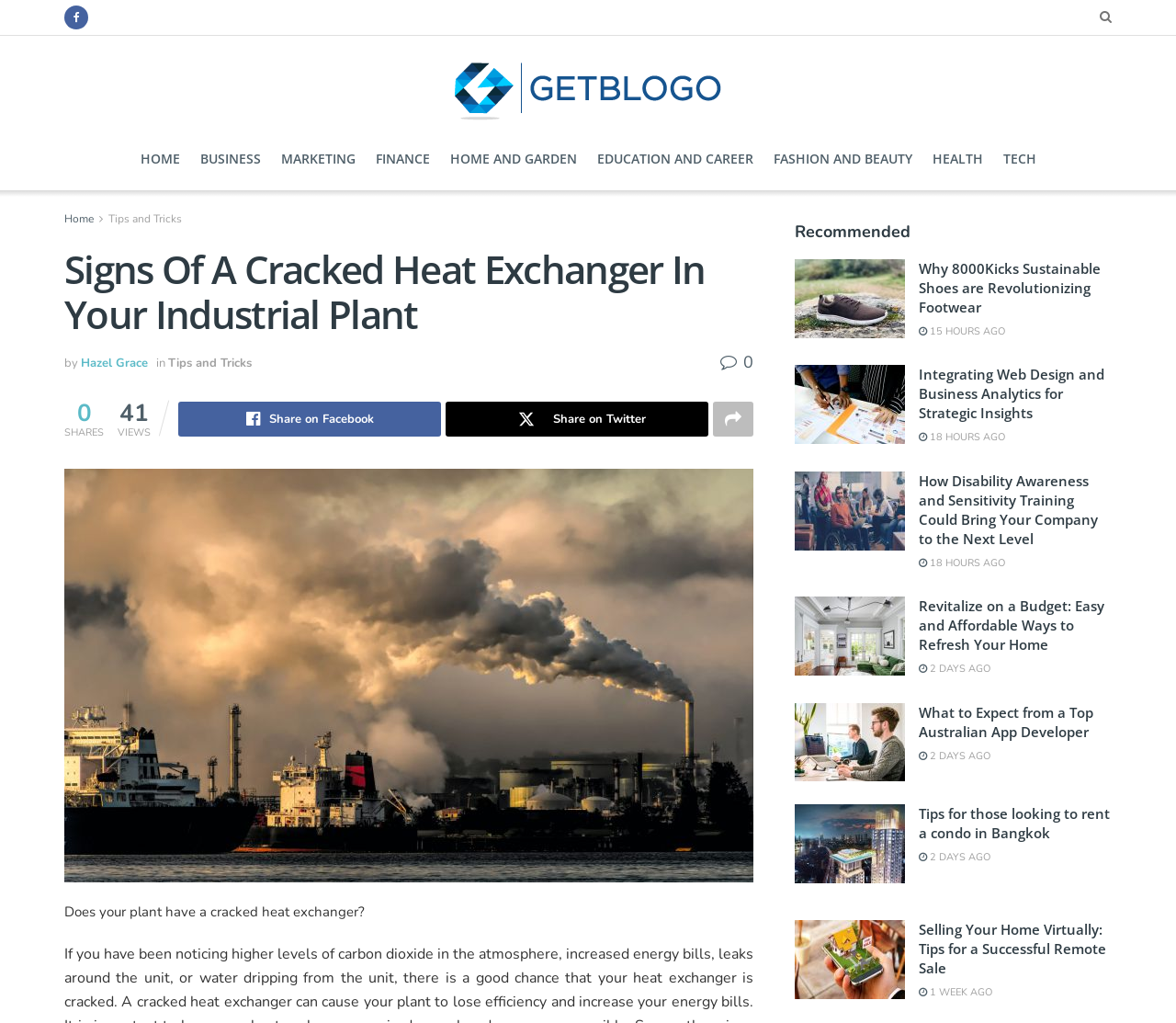Please identify the coordinates of the bounding box for the clickable region that will accomplish this instruction: "Click on the 'Tips and Tricks' link".

[0.092, 0.207, 0.155, 0.221]